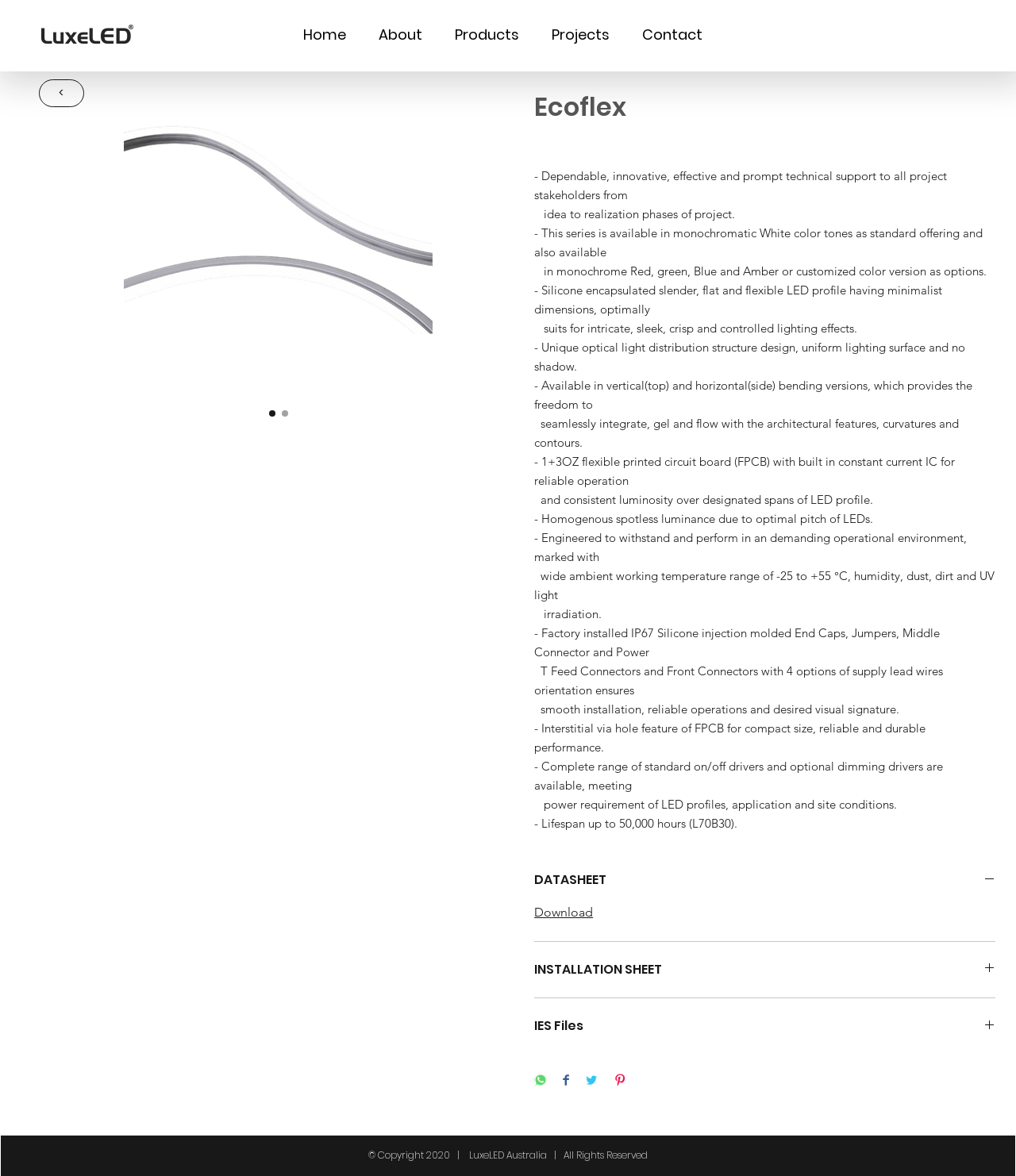Please give a succinct answer using a single word or phrase:
What is the type of LED profile?

Silicone encapsulated